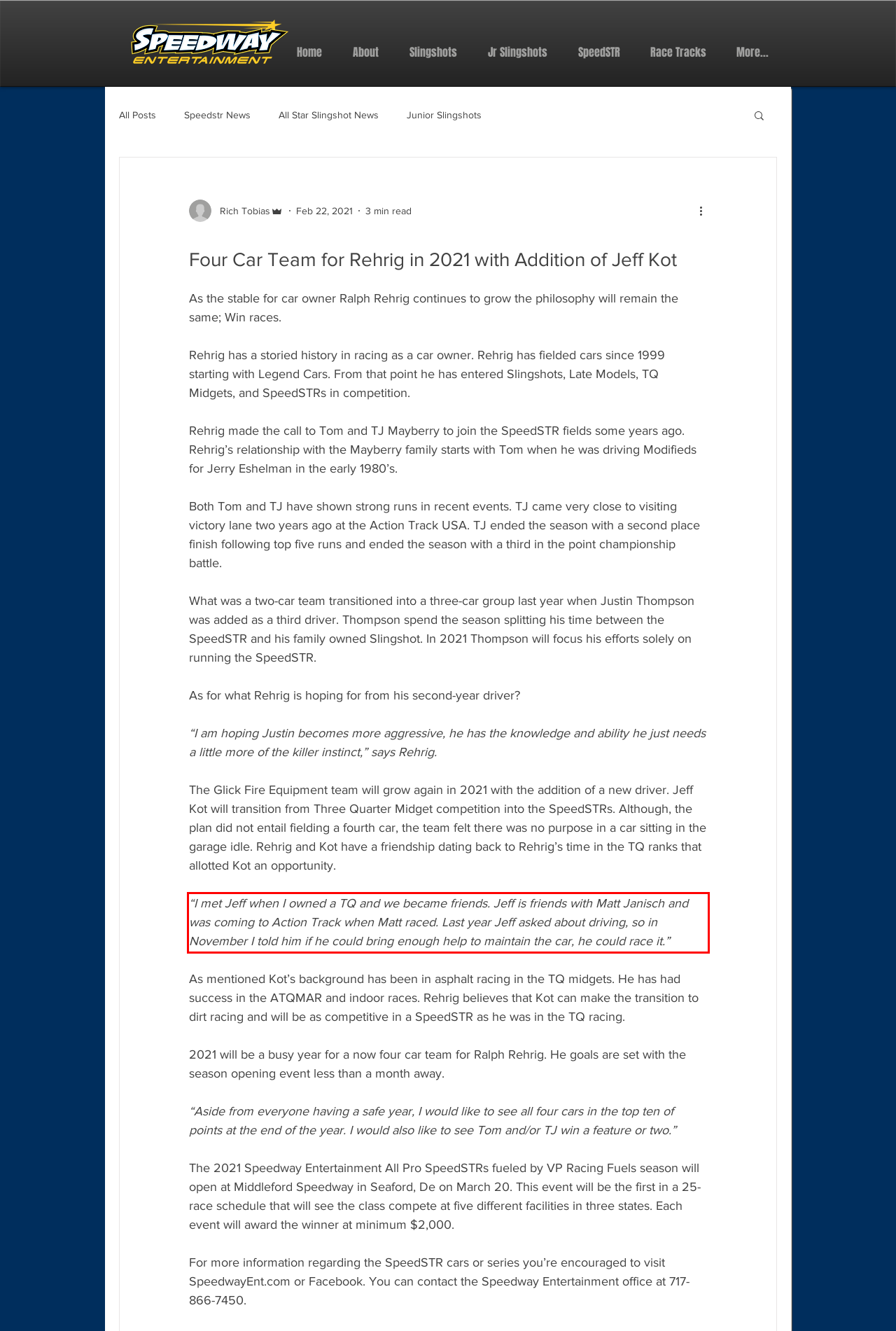Perform OCR on the text inside the red-bordered box in the provided screenshot and output the content.

“I met Jeff when I owned a TQ and we became friends. Jeff is friends with Matt Janisch and was coming to Action Track when Matt raced. Last year Jeff asked about driving, so in November I told him if he could bring enough help to maintain the car, he could race it.”